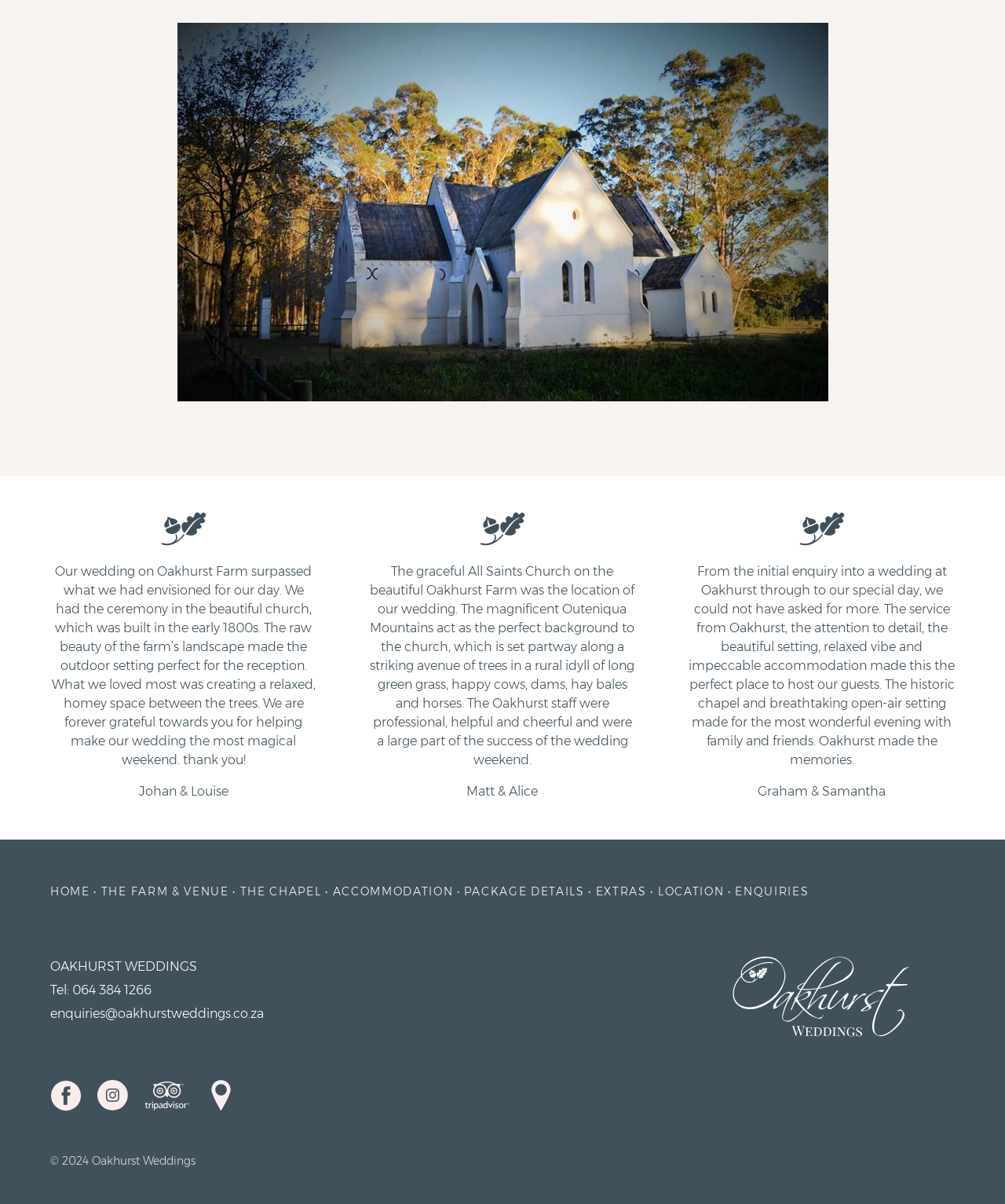Provide a brief response to the question using a single word or phrase: 
What is the phone number of Oakhurst Weddings?

064 384 1266